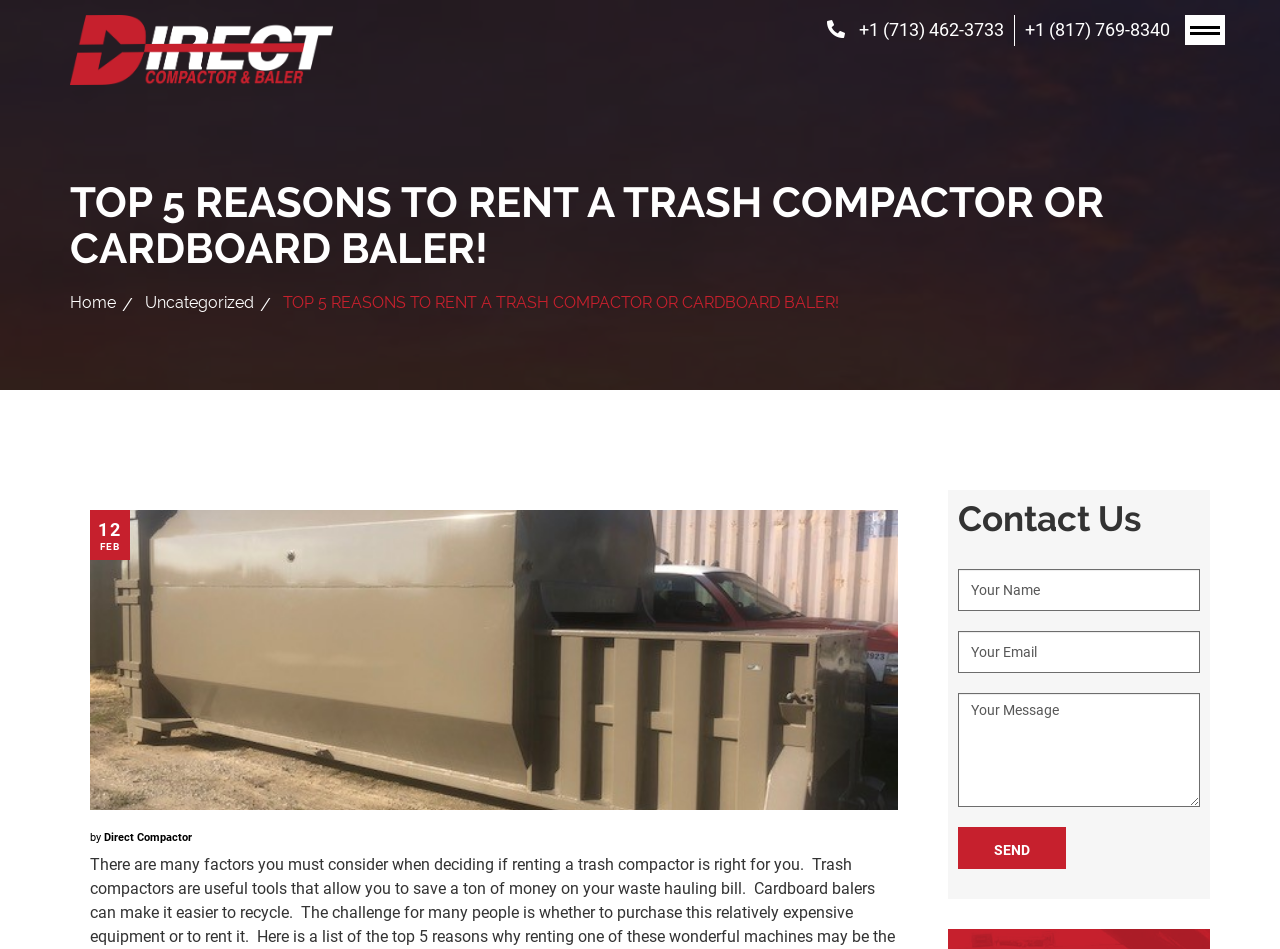Use a single word or phrase to answer the question:
What is the phone number to contact for Houston area?

+1 (713) 462-3733